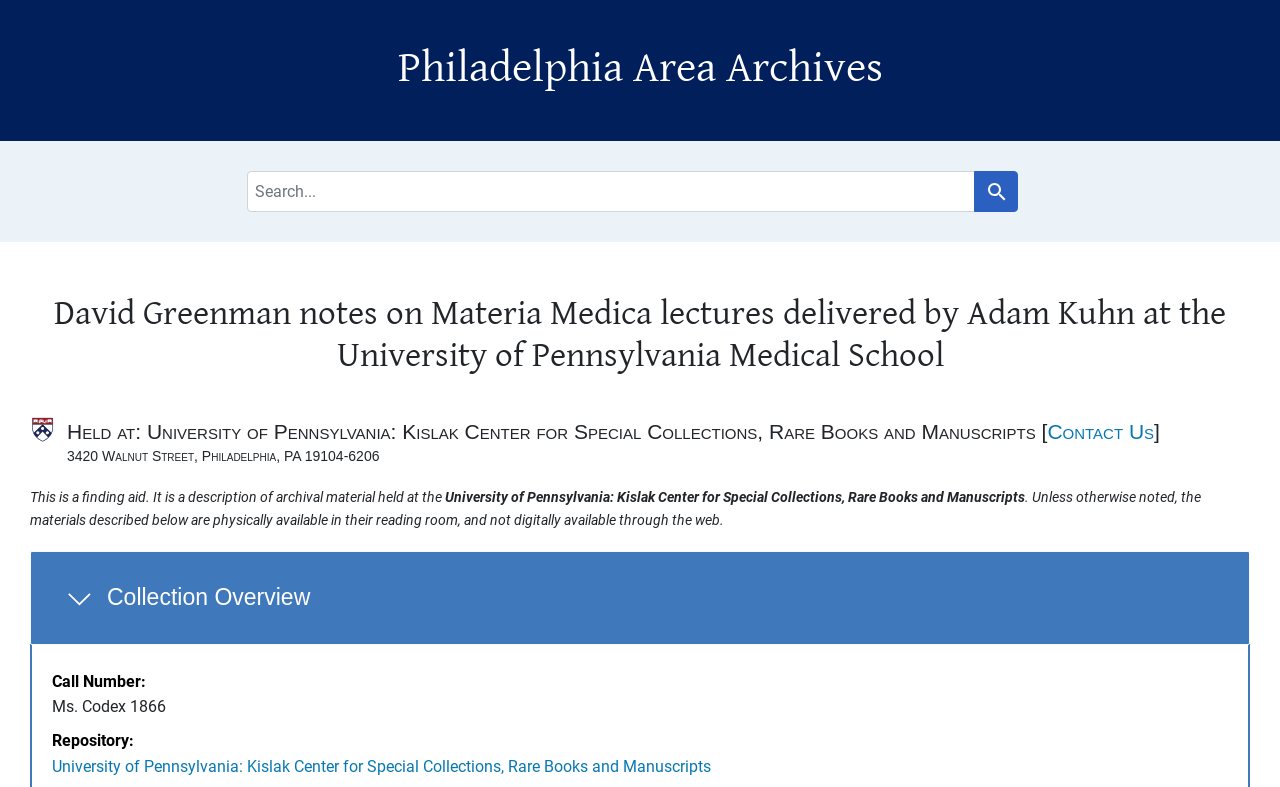Identify the bounding box coordinates for the element that needs to be clicked to fulfill this instruction: "Go to Philadelphia Area Archives". Provide the coordinates in the format of four float numbers between 0 and 1: [left, top, right, bottom].

[0.023, 0.053, 0.977, 0.12]